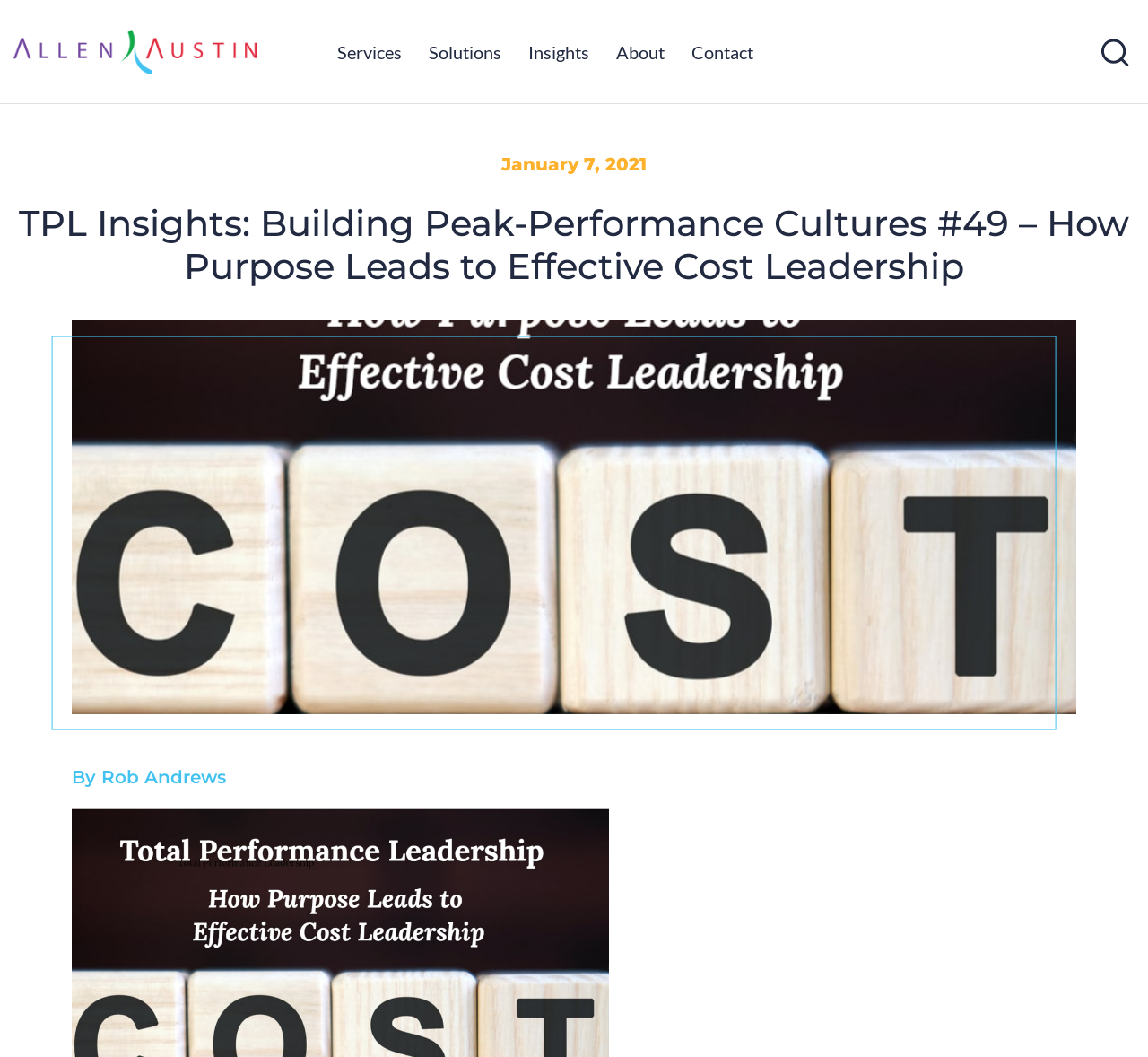Given the element description "parent_node: Search aria-label="Submit search" name="submit"", identify the bounding box of the corresponding UI element.

[0.954, 0.03, 0.989, 0.069]